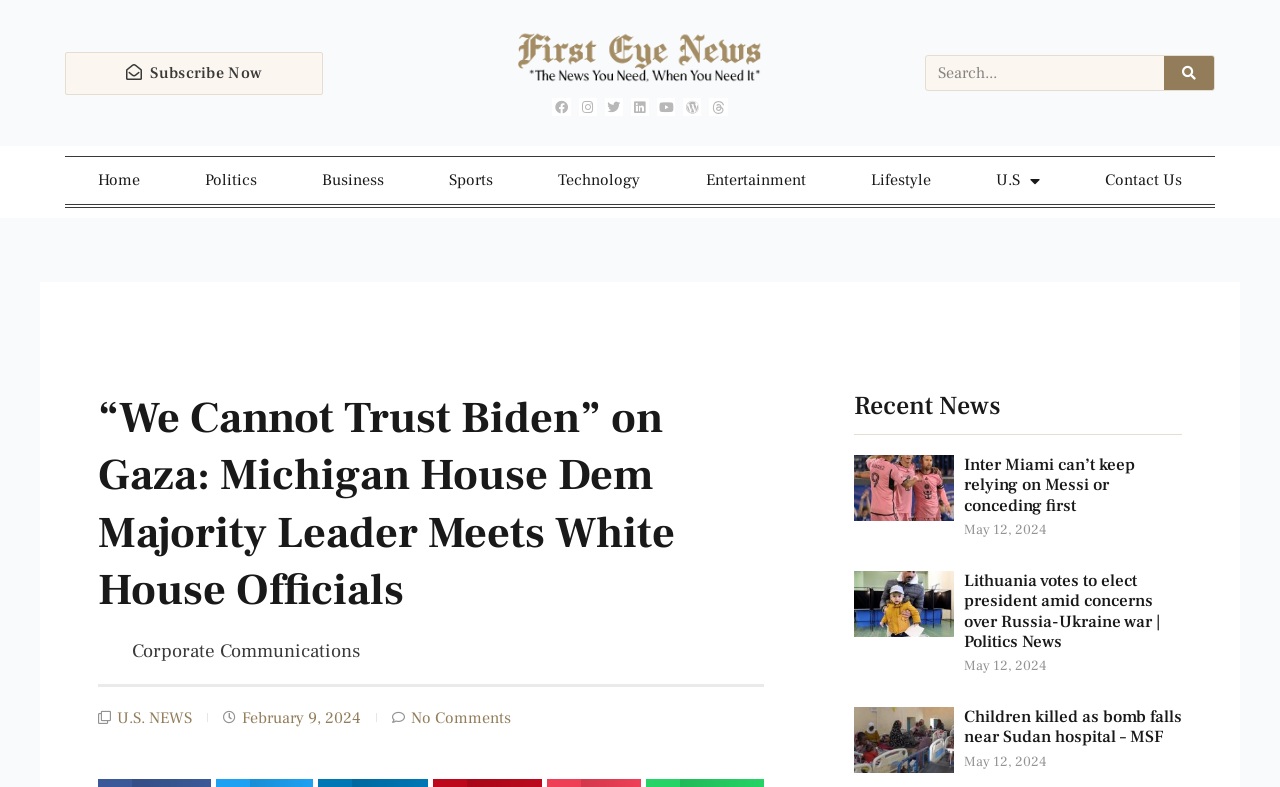Please locate the bounding box coordinates of the element that should be clicked to complete the given instruction: "Subscribe to the newsletter".

[0.051, 0.066, 0.253, 0.12]